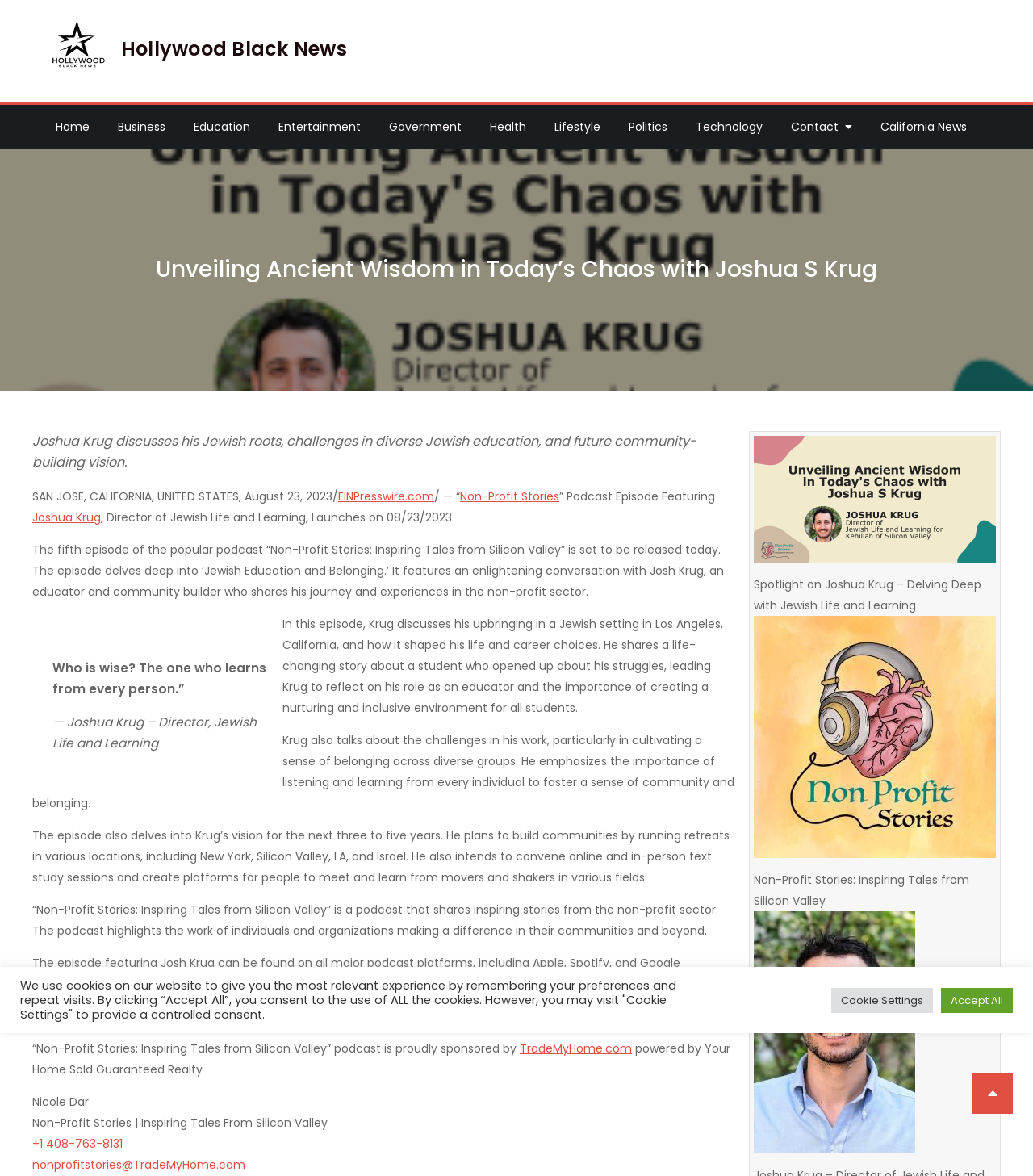What is Joshua Krug's role in Jewish Life and Learning?
Please use the visual content to give a single word or phrase answer.

Director